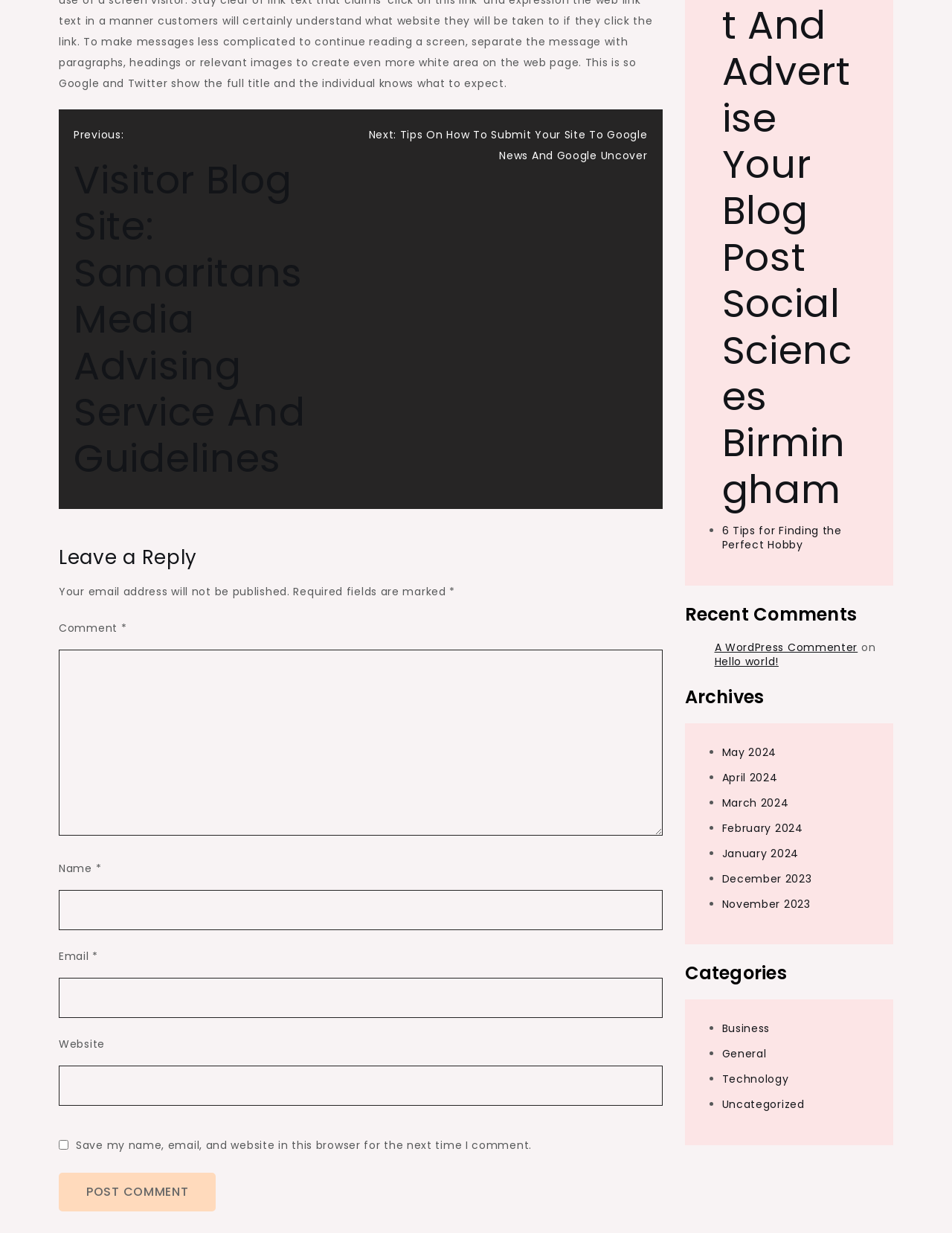Find the bounding box coordinates for the HTML element described in this sentence: "parent_node: Email * aria-describedby="email-notes" name="email"". Provide the coordinates as four float numbers between 0 and 1, in the format [left, top, right, bottom].

[0.062, 0.793, 0.696, 0.826]